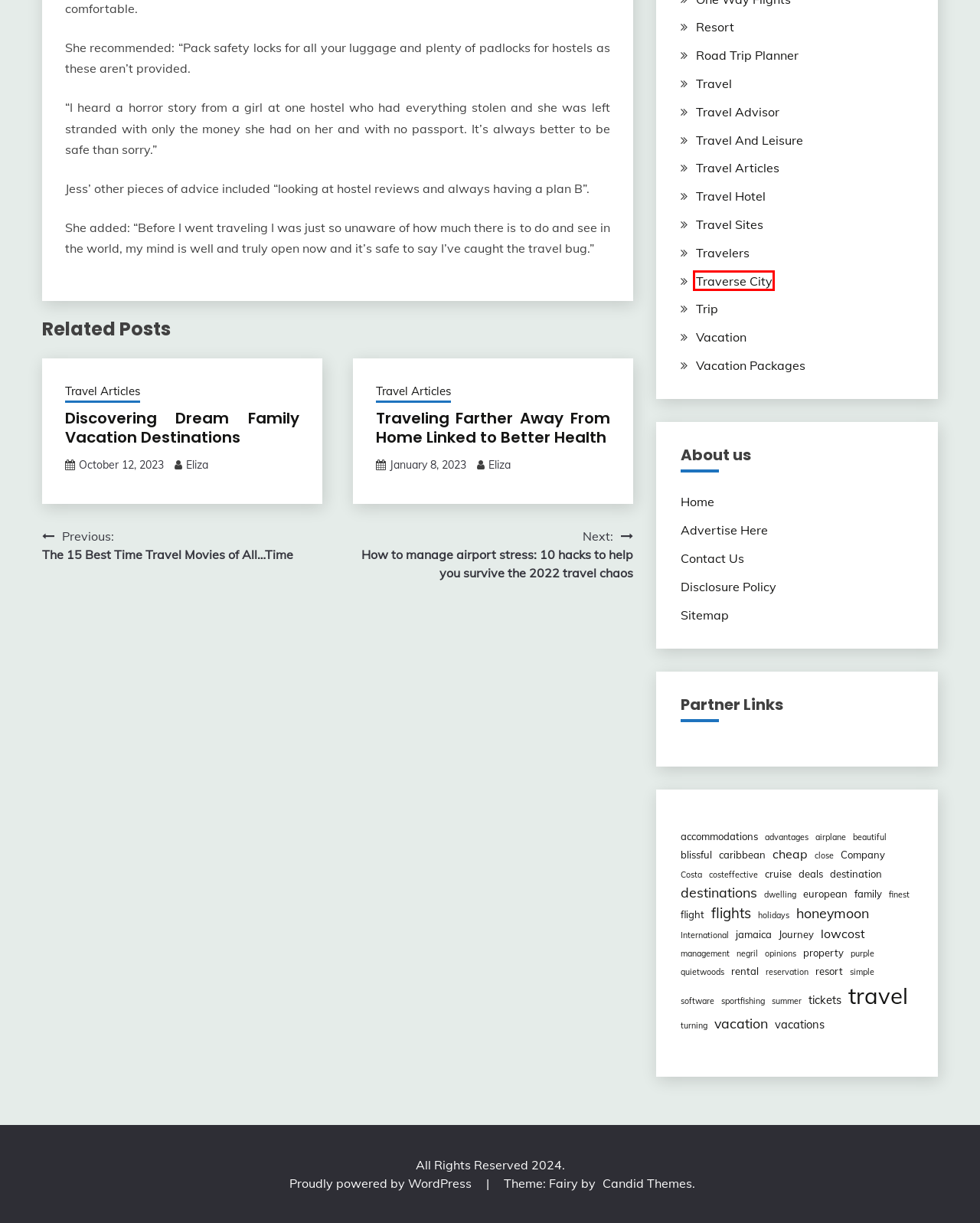Analyze the given webpage screenshot and identify the UI element within the red bounding box. Select the webpage description that best matches what you expect the new webpage to look like after clicking the element. Here are the candidates:
A. Traverse City Archives - Best Place
B. Journey Archives - Best Place
C. Travel Sites Archives - Best Place
D. deals Archives - Best Place
E. flights Archives - Best Place
F. How to manage airport stress: 10 hacks to help you survive the 2022 travel chaos - Best Place
G. reservation Archives - Best Place
H. resort Archives - Best Place

A